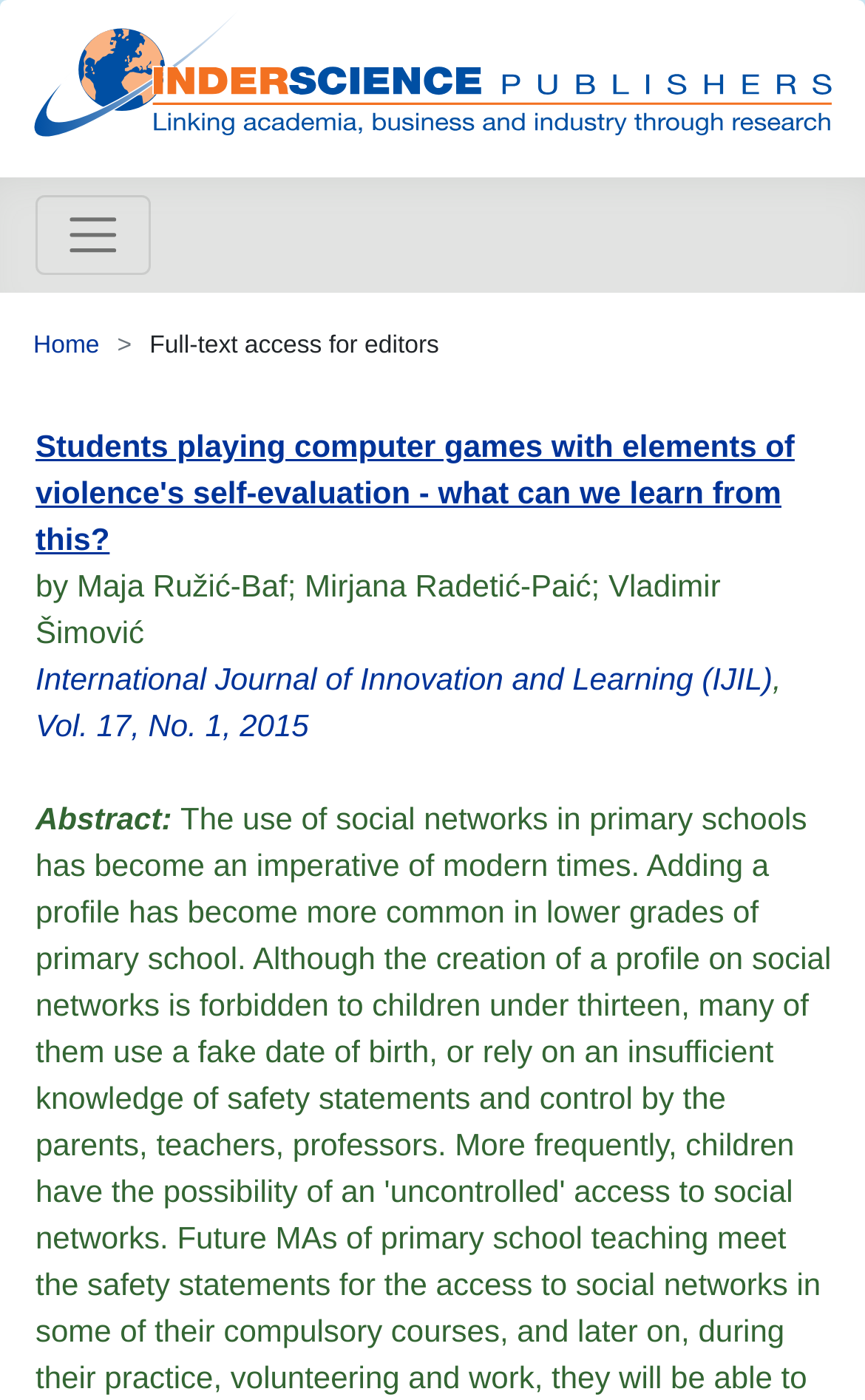Please locate the UI element described by "aria-label="Toggle navigation"" and provide its bounding box coordinates.

[0.041, 0.139, 0.175, 0.197]